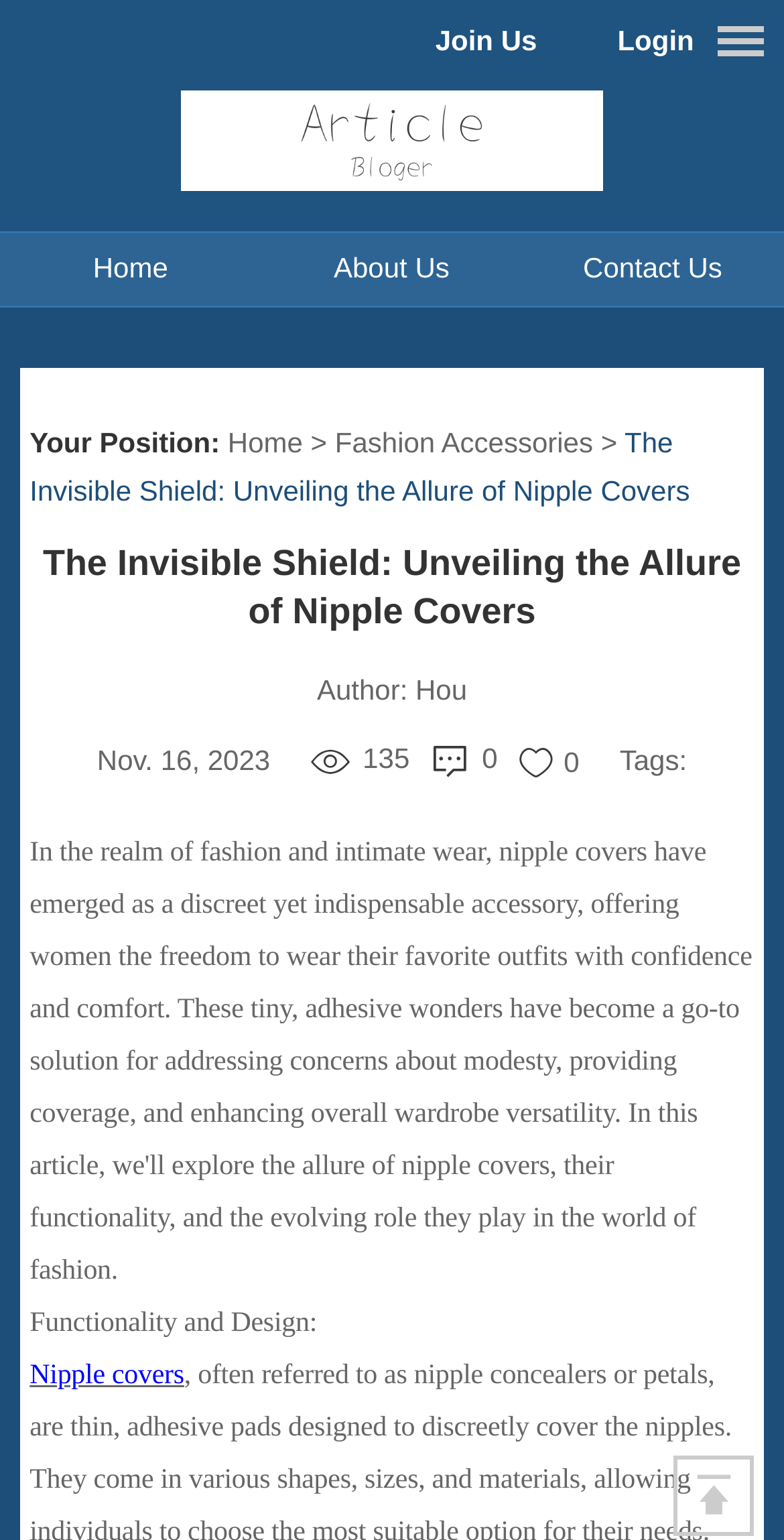Identify the bounding box coordinates for the UI element described as follows: "title="Home - Articlebloger"". Ensure the coordinates are four float numbers between 0 and 1, formatted as [left, top, right, bottom].

[0.231, 0.057, 0.769, 0.124]